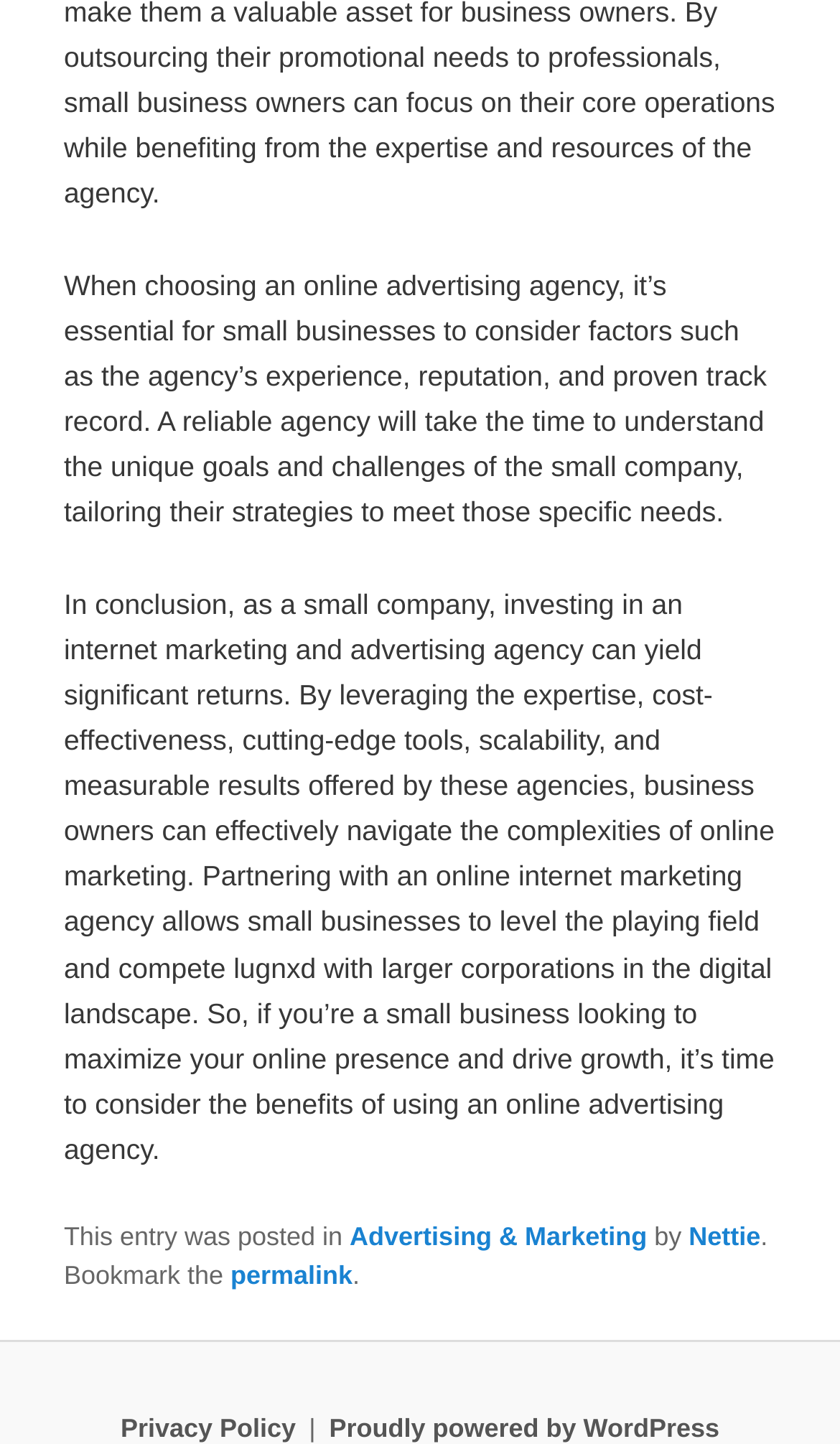What is the main topic of the article?
Provide a fully detailed and comprehensive answer to the question.

The main topic of the article can be determined by reading the static text elements, which discuss the importance of choosing a reliable online advertising agency for small businesses and the benefits of partnering with such an agency.